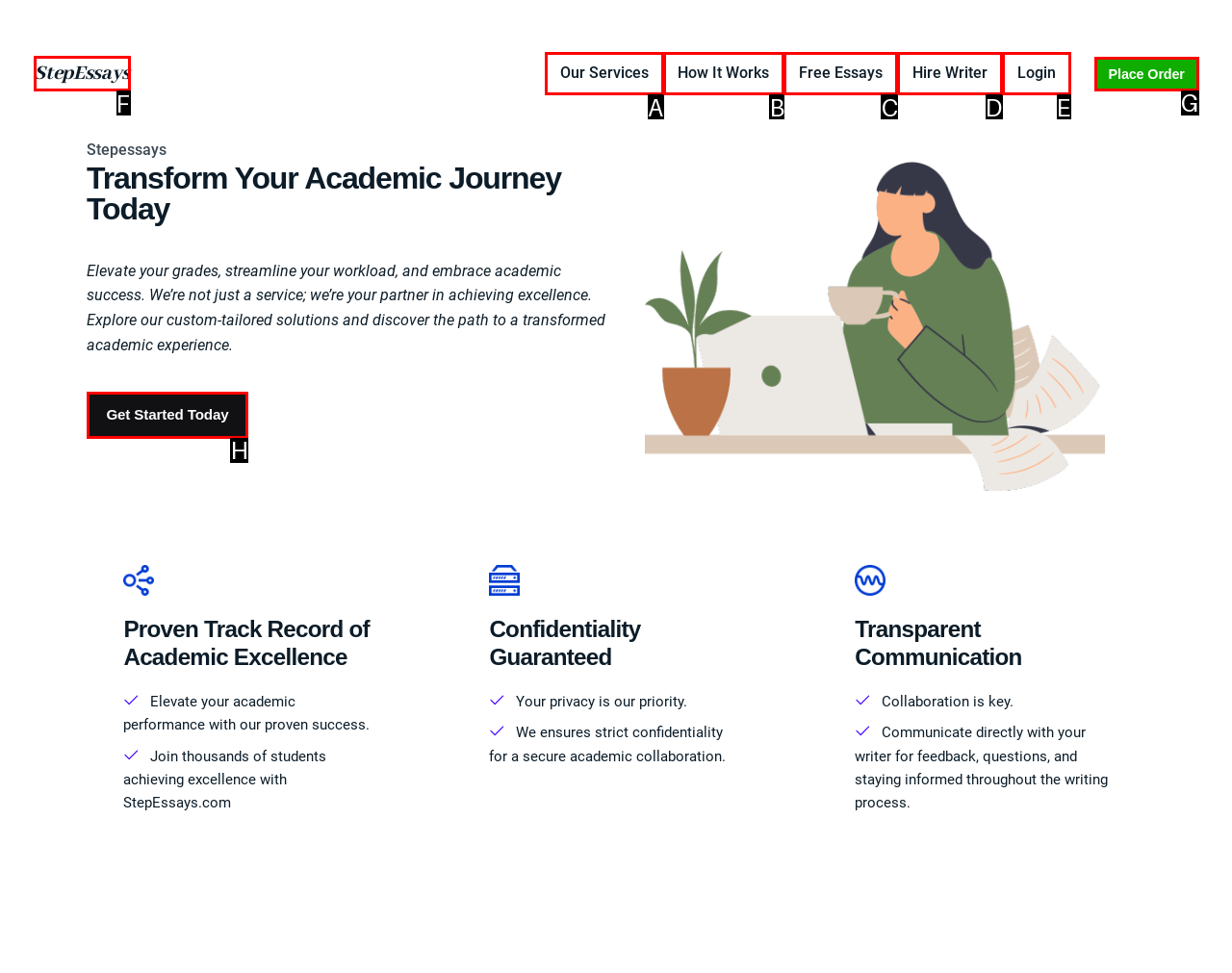Identify the appropriate lettered option to execute the following task: Click on the 'Place Order' link
Respond with the letter of the selected choice.

G